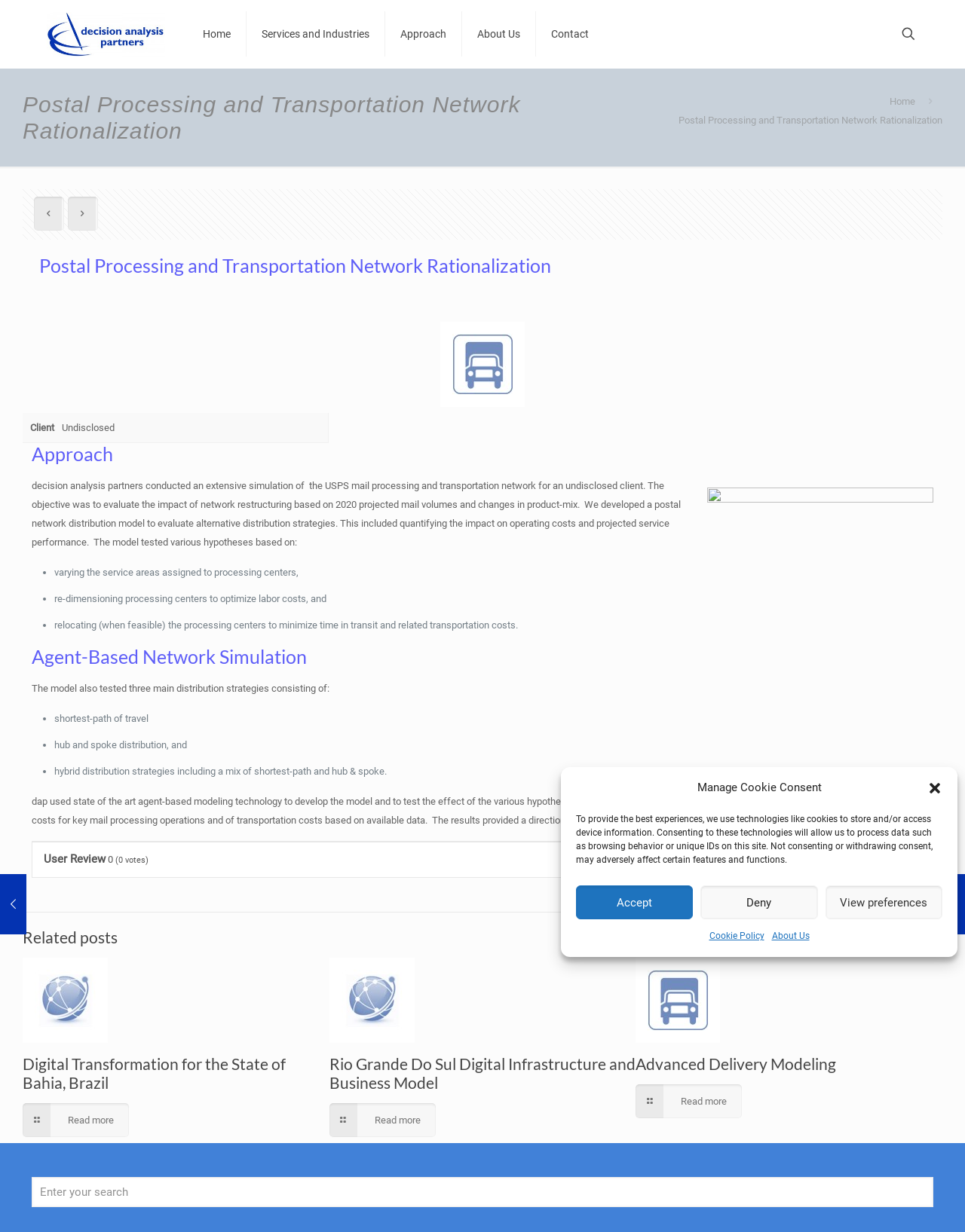Explain the webpage's layout and main content in detail.

The webpage is about Decision Analysis Partners LLC, a company that provides consulting services. At the top of the page, there is a logo and a navigation menu with links to "Home", "Services and Industries", "Approach", "About Us", and "Contact". On the top right corner, there is a search icon and a search box.

Below the navigation menu, there is a heading that reads "Postal Processing and Transportation Network Rationalization". This is followed by a brief description of a project undertaken by the company, which involved simulating the USPS mail processing and transportation network to evaluate the impact of network restructuring.

The project description is divided into sections, including "Approach", "Agent-Based Network Simulation", and "User Review". The "Approach" section explains that the company developed a postal network distribution model to evaluate alternative distribution strategies. The "Agent-Based Network Simulation" section describes the model used to test three main distribution strategies. The "User Review" section allows users to rate the project.

On the right side of the page, there are links to related posts, including "Digital Transformation for the State of Bahia, Brazil", "Rio Grande Do Sul Digital Infrastructure and Business Model", and "Advanced Delivery Modeling". Each link has a brief description and a "Read more" button.

At the bottom of the page, there are two links to older posts, "Material Handling System Proposal Evaluation June 13, 2010" and "Rawabi New City Technical Assistance April 22, 2010".

There is also a cookie consent dialog at the top of the page, which allows users to accept or deny cookies, as well as view preferences and cookie policy.